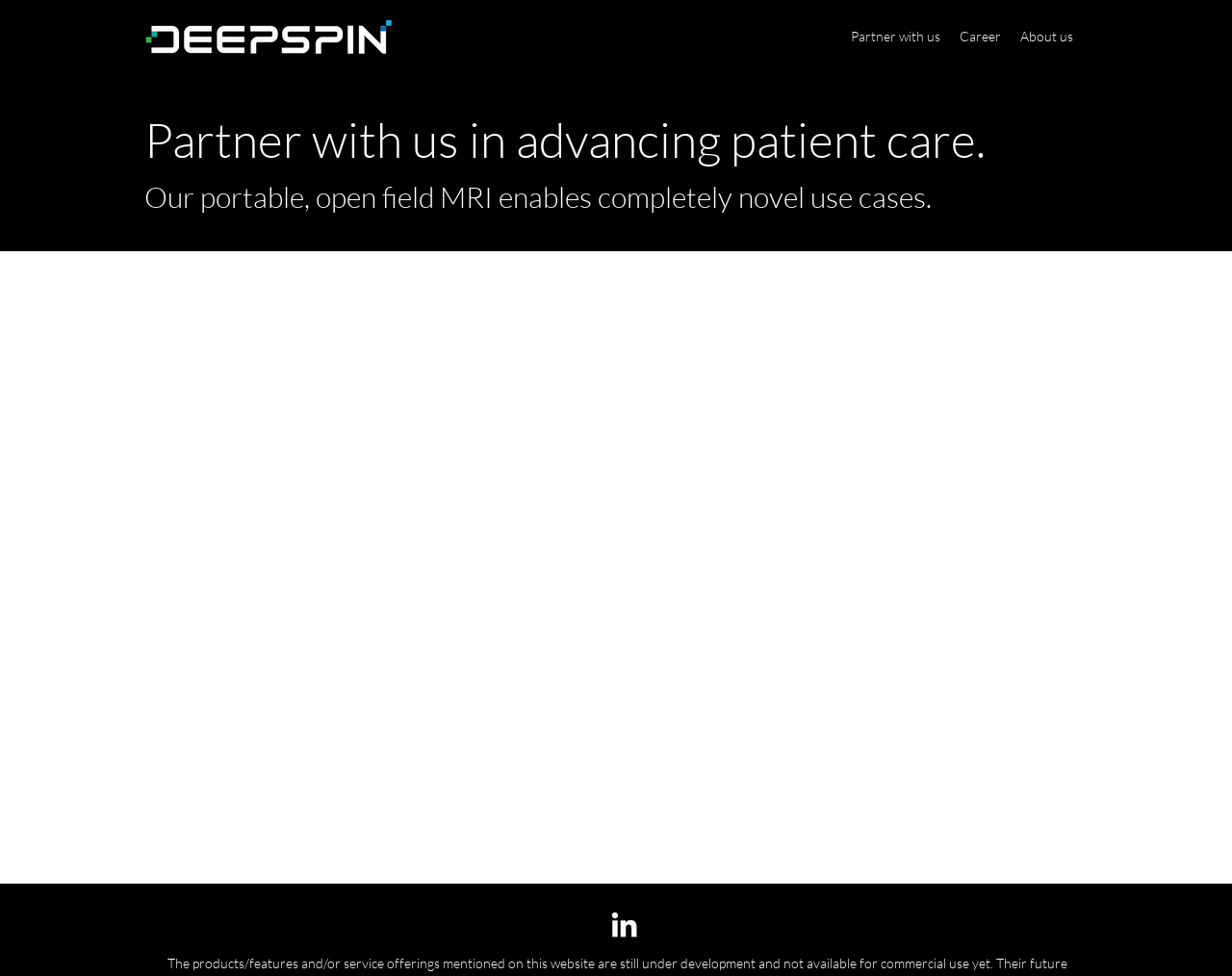What is the theme of the headings on the webpage?
Based on the image, give a concise answer in the form of a single word or short phrase.

MRI and partnership